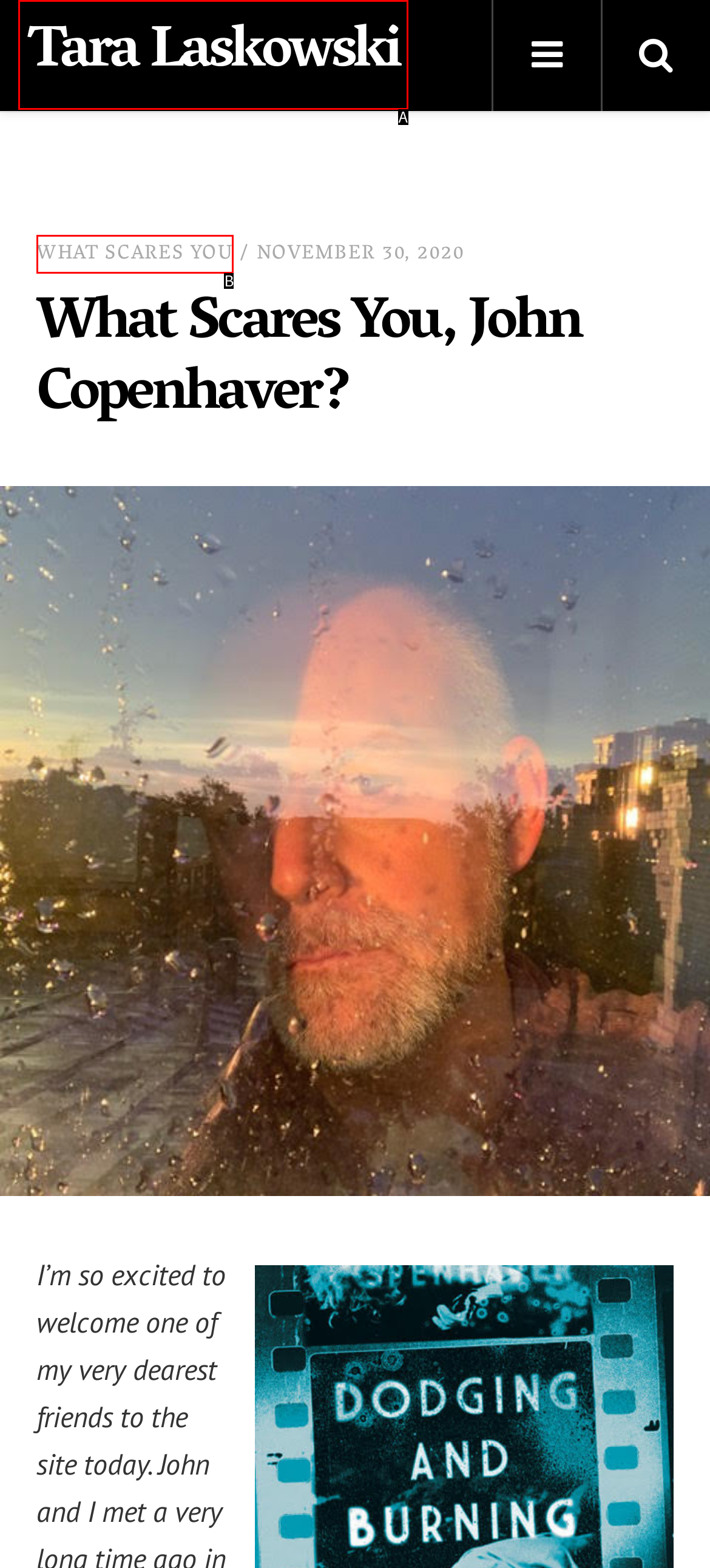Which UI element corresponds to this description: What Scares You
Reply with the letter of the correct option.

B